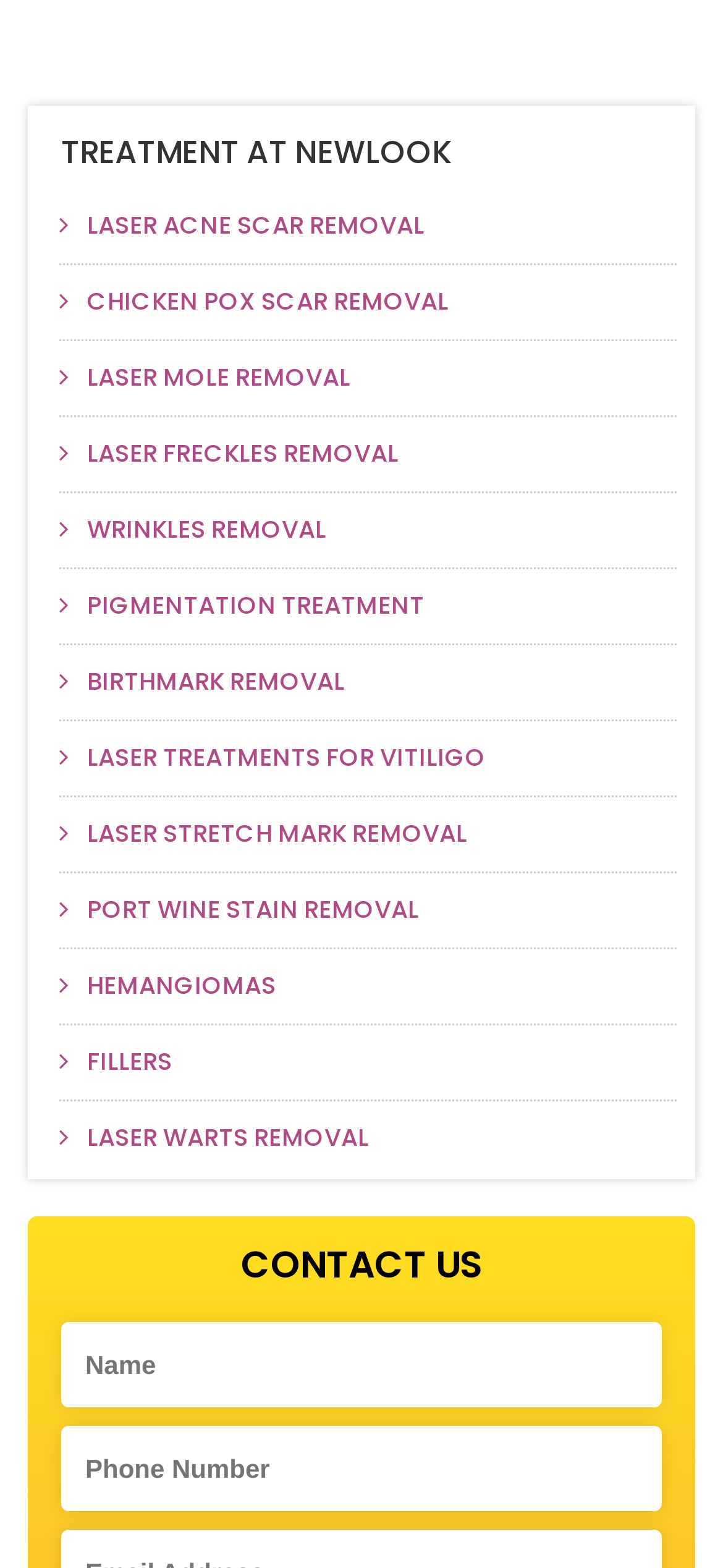Please reply to the following question with a single word or a short phrase:
How many skin treatment options are there?

12